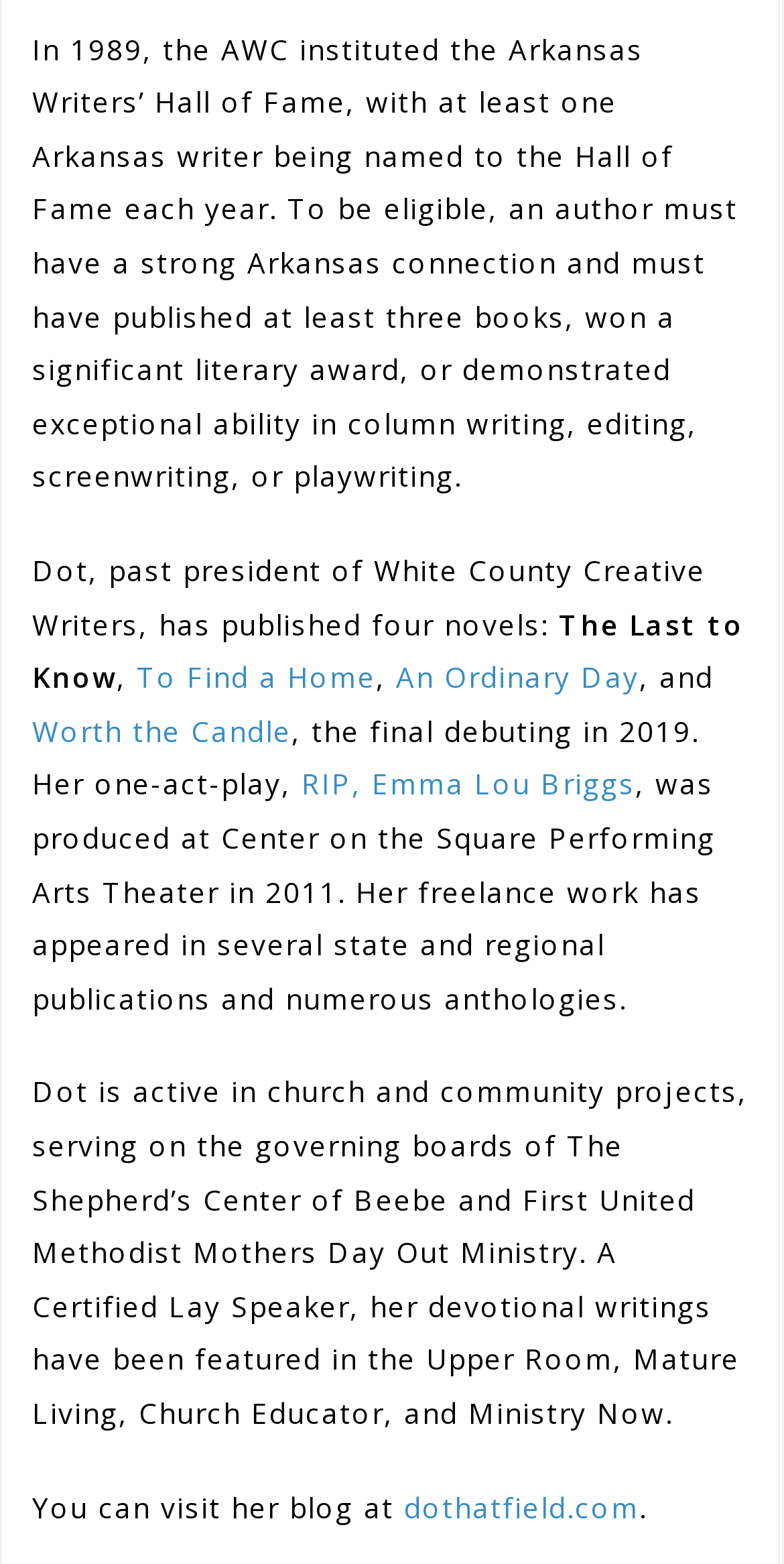Provide the bounding box coordinates of the HTML element this sentence describes: "Terms of Use". The bounding box coordinates consist of four float numbers between 0 and 1, i.e., [left, top, right, bottom].

None